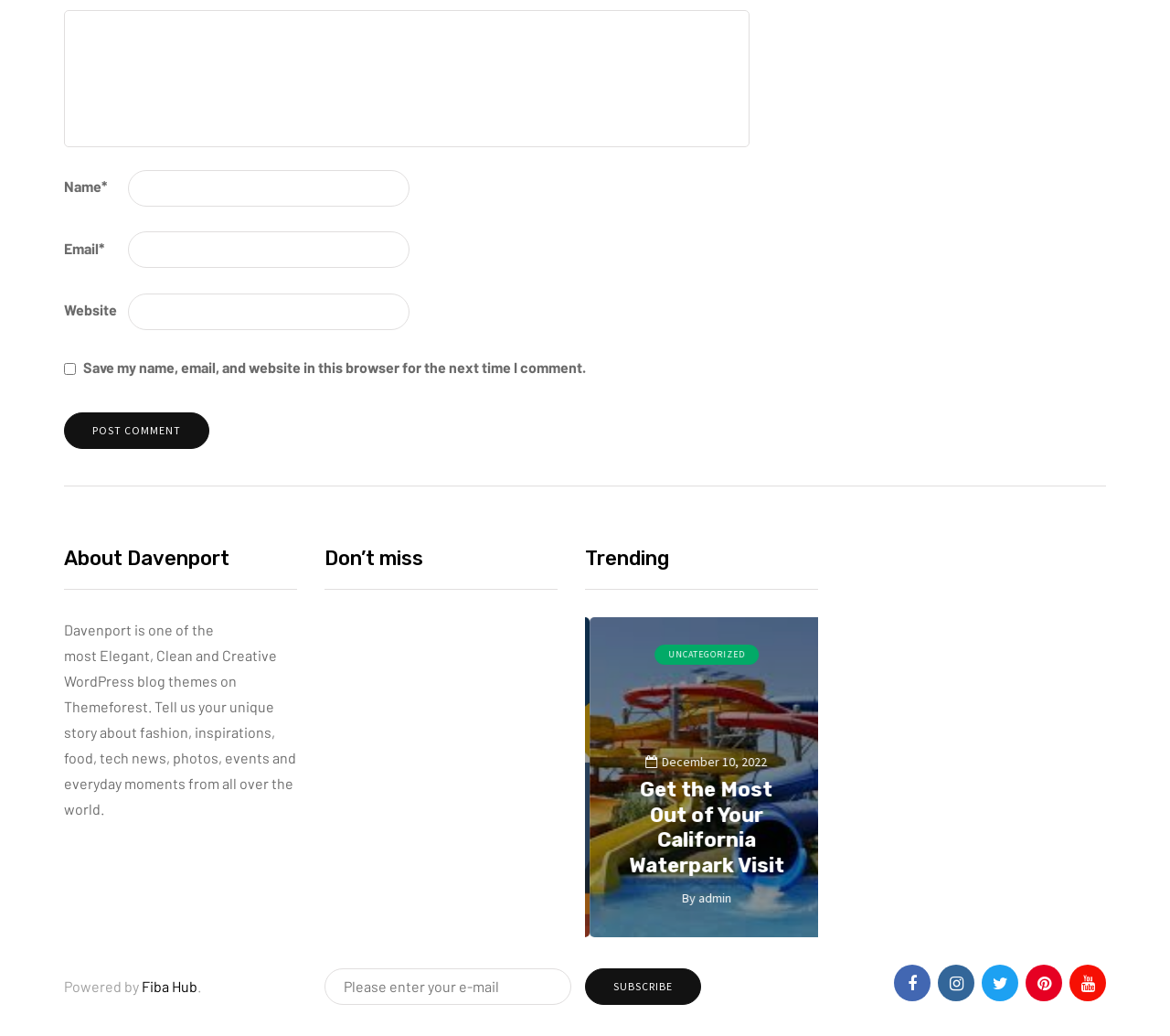What is the purpose of the checkbox?
Please provide a comprehensive answer based on the contents of the image.

The checkbox is located below the comment form, and its label is 'Save my name, email, and website in this browser for the next time I comment.' This suggests that the purpose of the checkbox is to save the commenter's information for future comments.